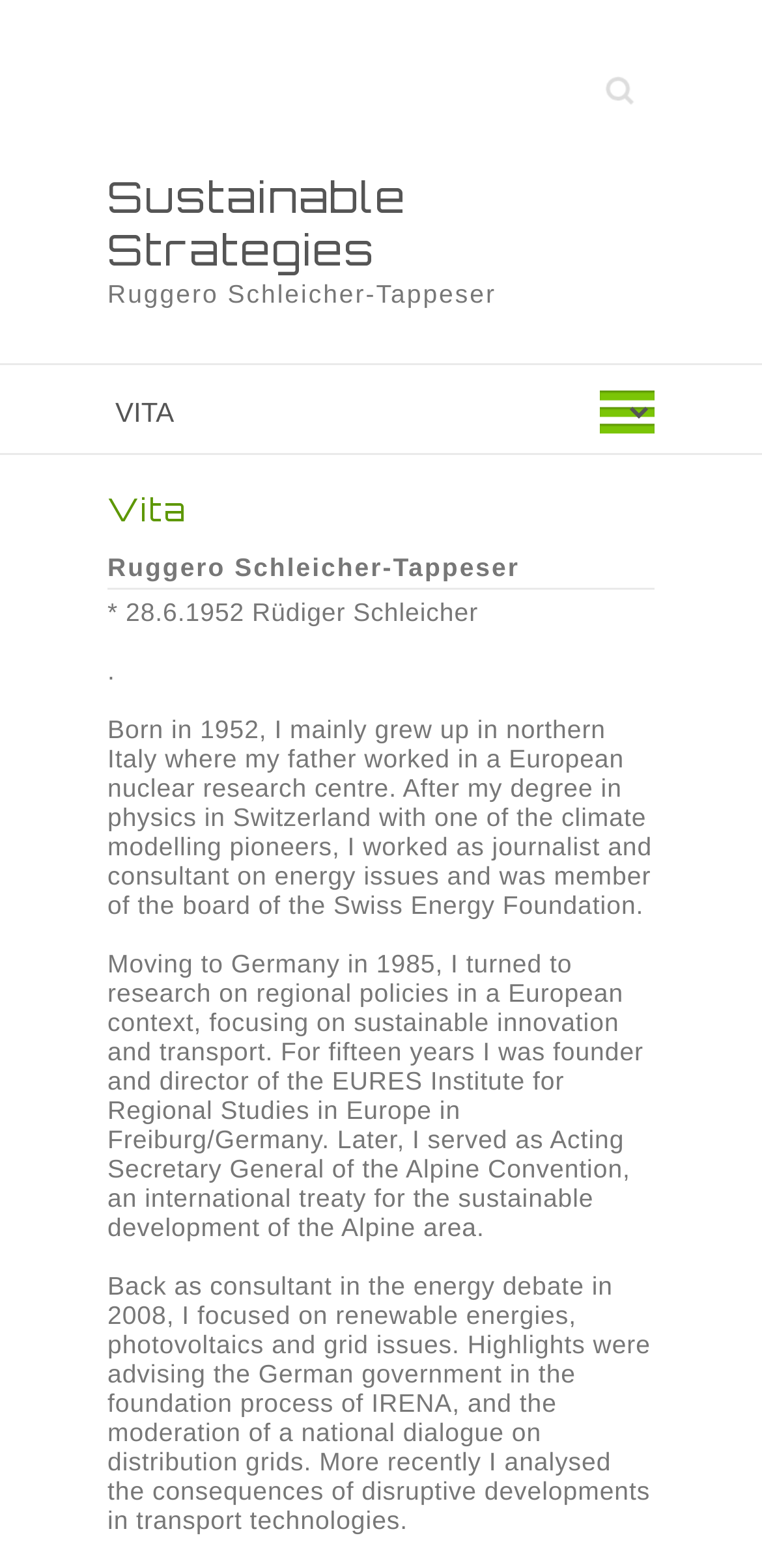What is the name of the person described on this webpage?
Refer to the image and provide a one-word or short phrase answer.

Ruggero Schleicher-Tappeser